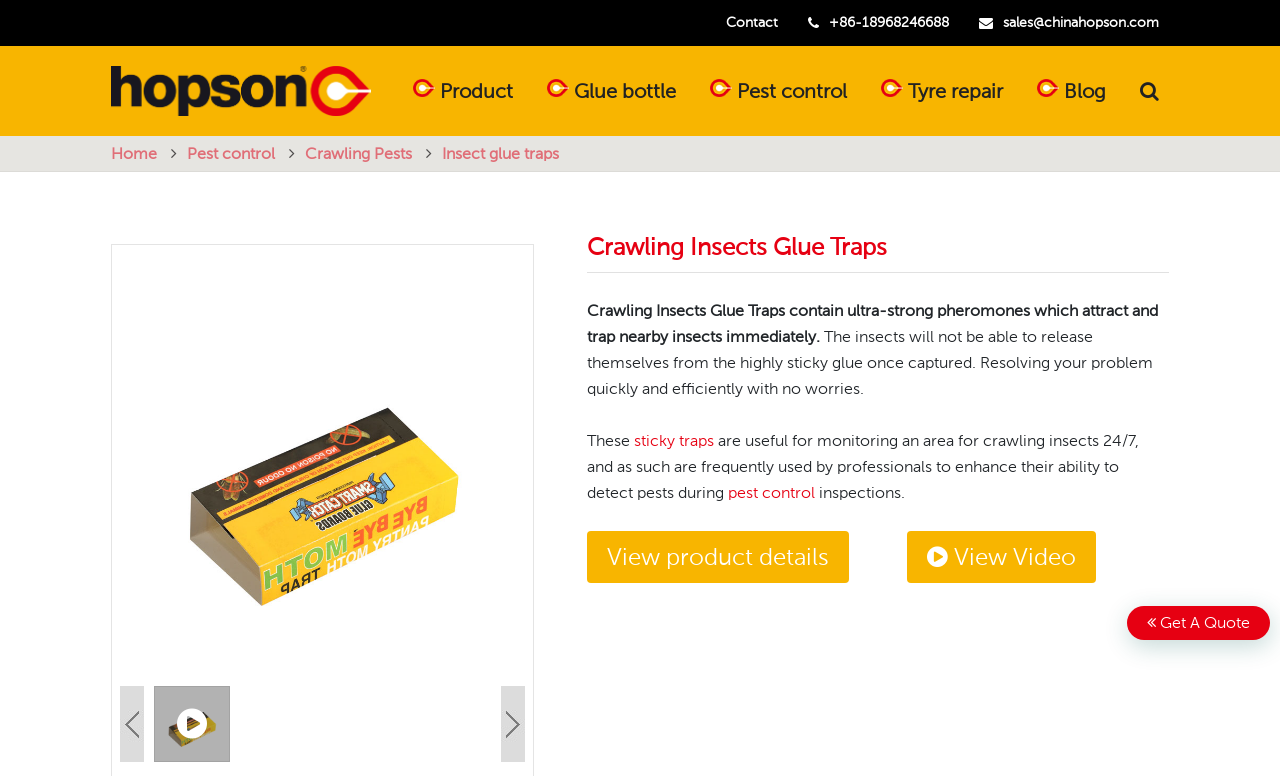Identify and generate the primary title of the webpage.

Crawling Insects Glue Traps